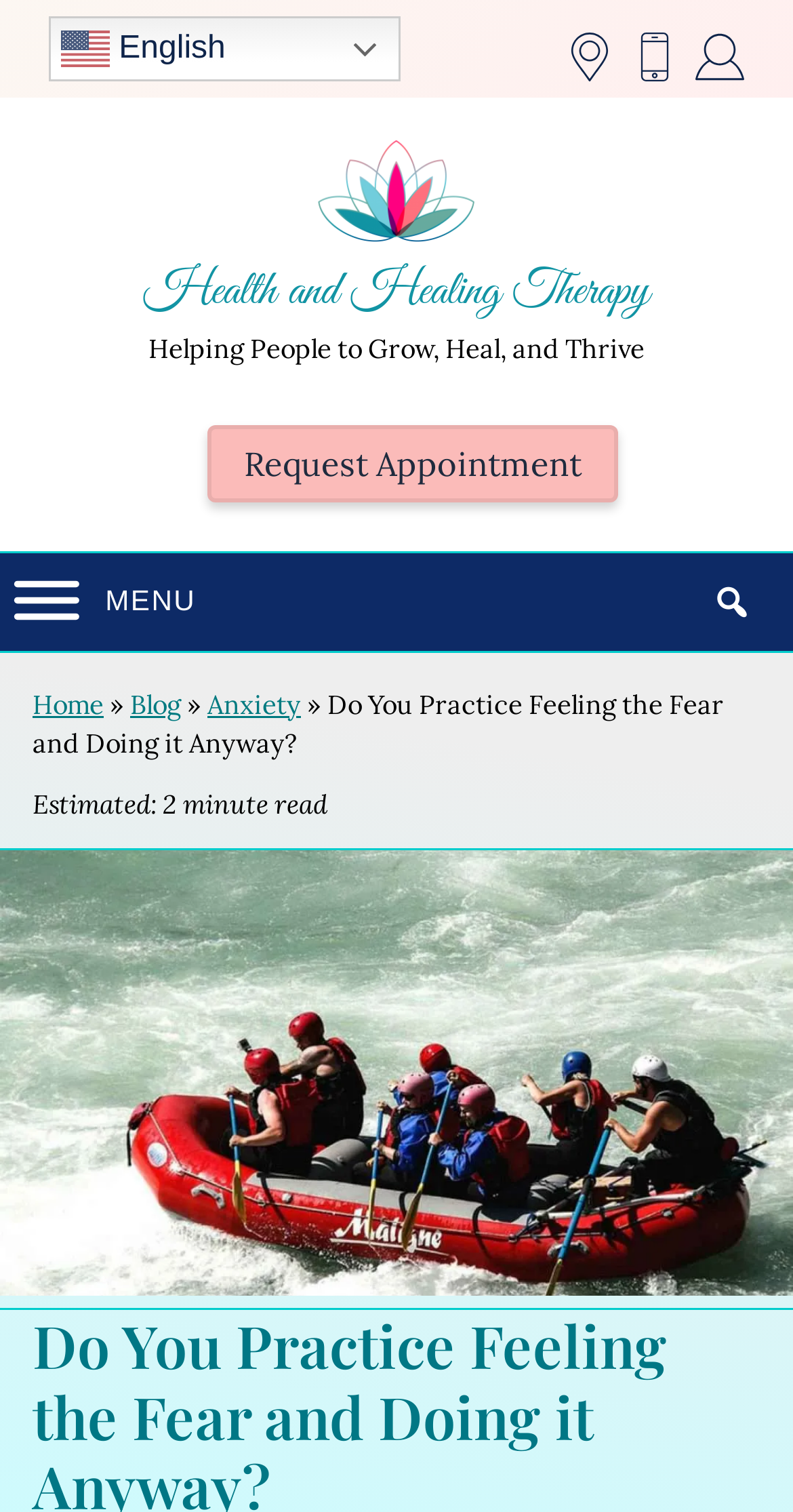What is the name of the therapy?
Based on the image, provide your answer in one word or phrase.

Health and Healing Therapy